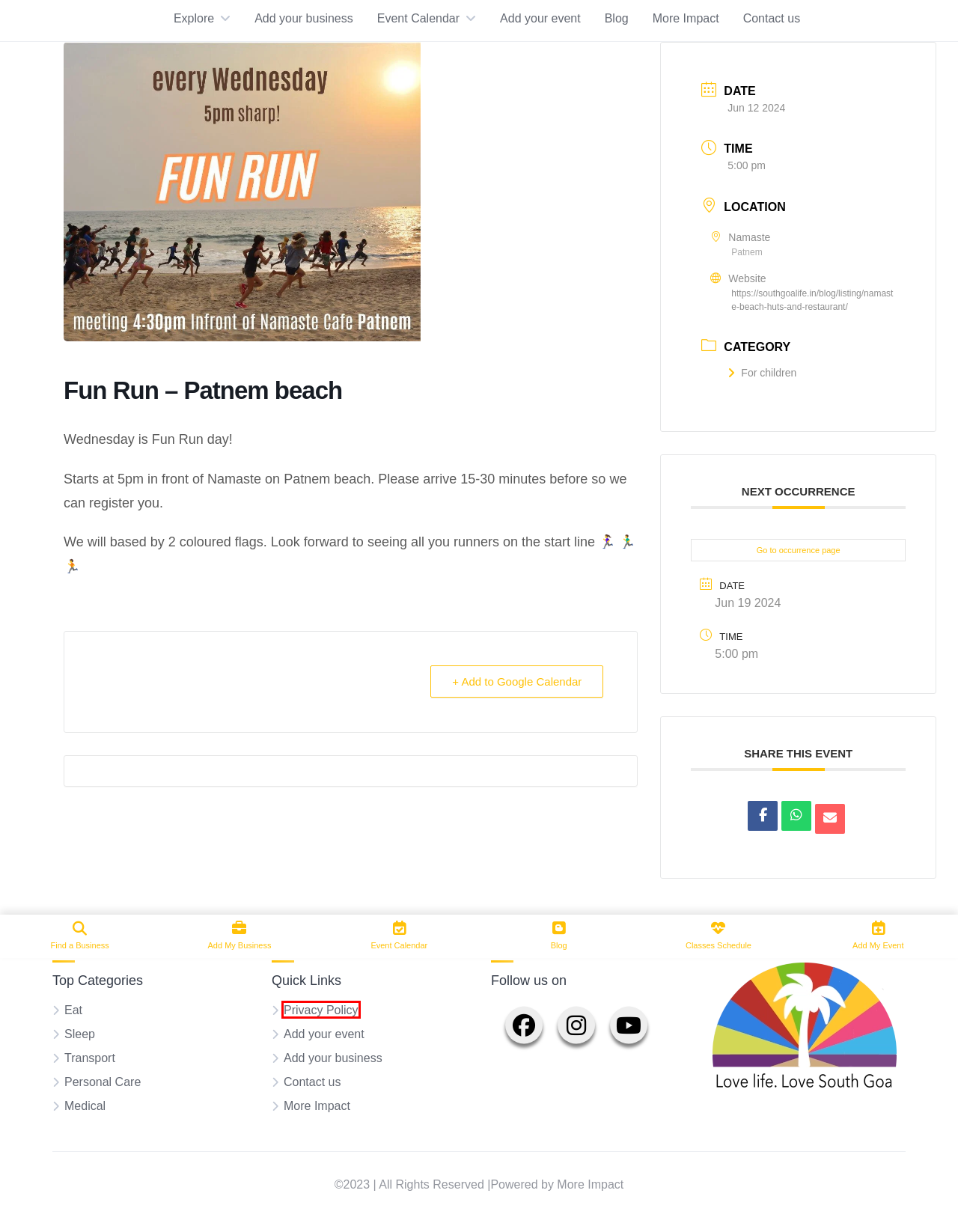Look at the screenshot of a webpage that includes a red bounding box around a UI element. Select the most appropriate webpage description that matches the page seen after clicking the highlighted element. Here are the candidates:
A. Contact us » Southgoalife
B. Add your event » Southgoalife
C. Personal Care Archives » Southgoalife
D. Medical Archives » Southgoalife
E. Privacy Policy » Southgoalife
F. Classes Schedule - Yoga, Tai Chi, Pilates, Meditation, Pranayama, and more ... » Southgoalife
G. Event Calendar » Southgoalife
H. More Impact » Southgoalife

E